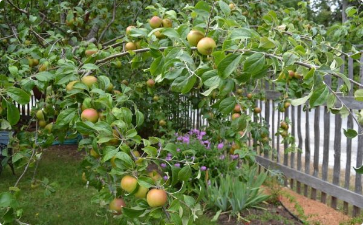Describe the image with as much detail as possible.

This image showcases a lush, green landscape featuring a branch of a fruit tree laden with developing apples. The apples, still in their early stages, exhibit a mix of green and hints of blush as they ripen. Below the tree, vibrant purple flowers add a splash of color, enhancing the beauty of the scene. The backdrop features a wooden fence, suggesting a tranquil garden setting characteristic of a heritage garden. This setting invites visitors to appreciate not only the fruitful bounty of the apple trees but also the serene ambiance of nature. The image is tied to the theme of "Heritage Apple Trees – Living History," emphasizing the historical significance and cultivation of apple trees in the region.